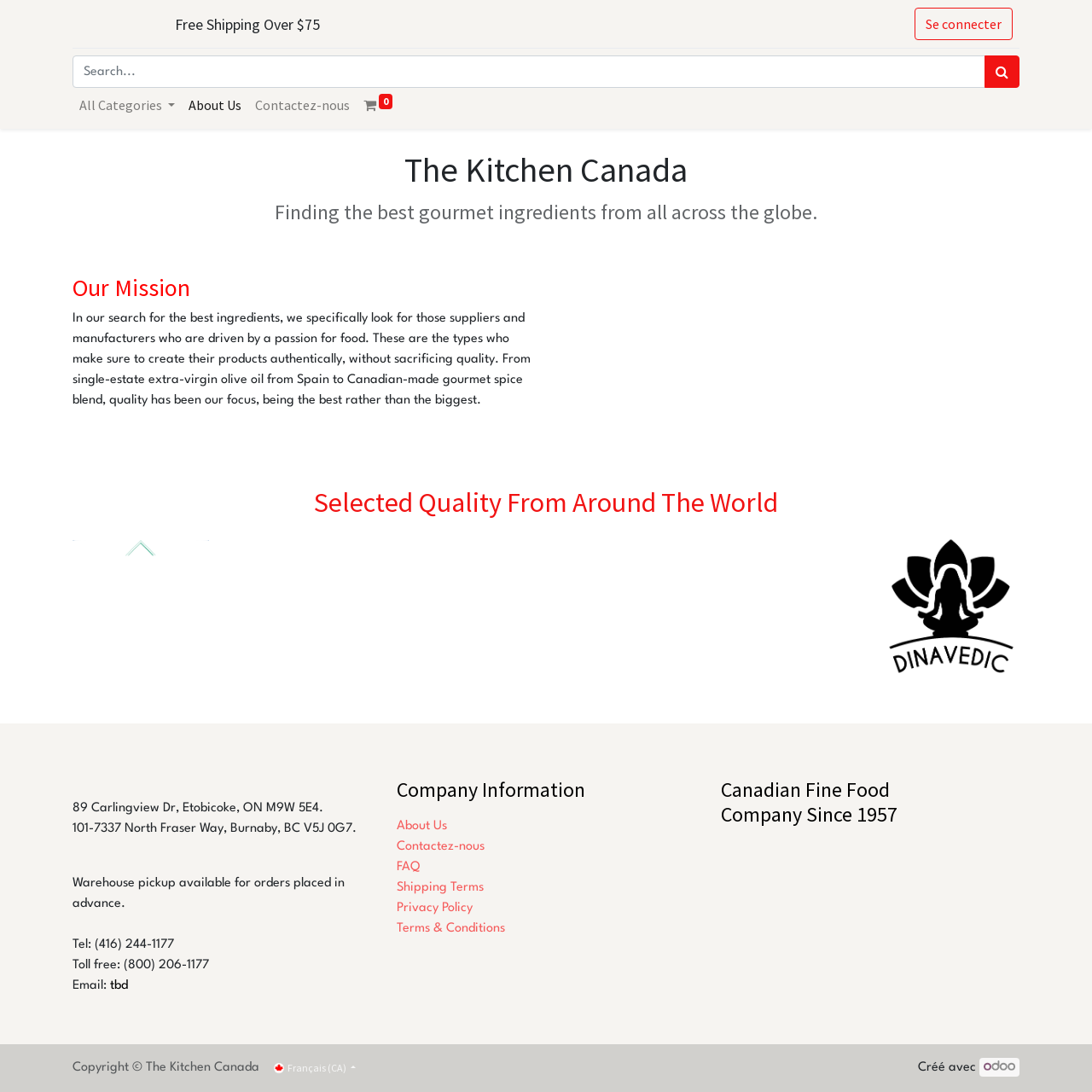What is the minimum order value for free shipping?
Look at the image and answer the question using a single word or phrase.

$75